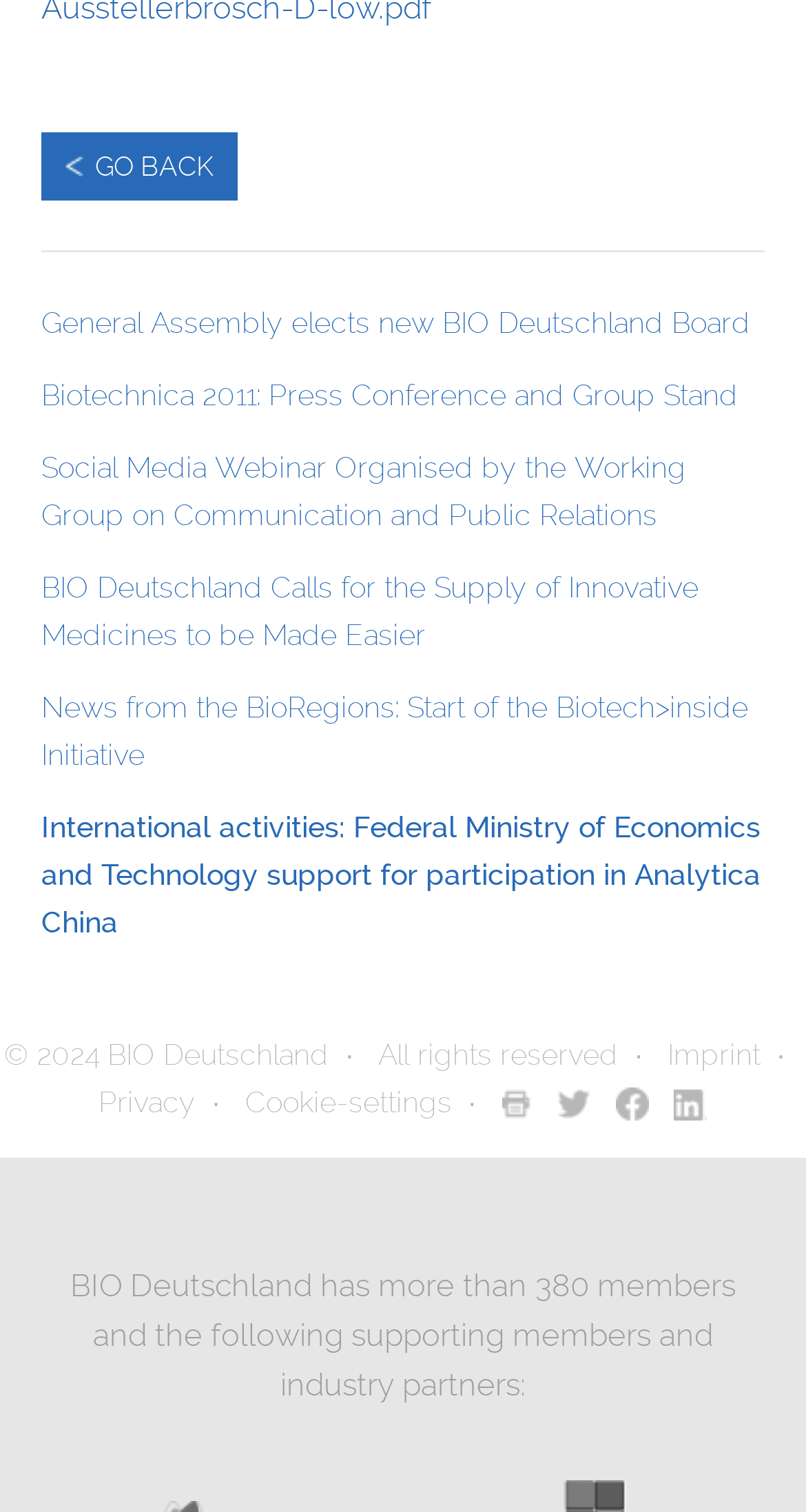Refer to the image and provide a thorough answer to this question:
What is the name of the organization?

The name of the organization can be inferred from the text 'BIO Deutschland has more than 380 members' and the copyright information '© 2024 BIO Deutschland'.